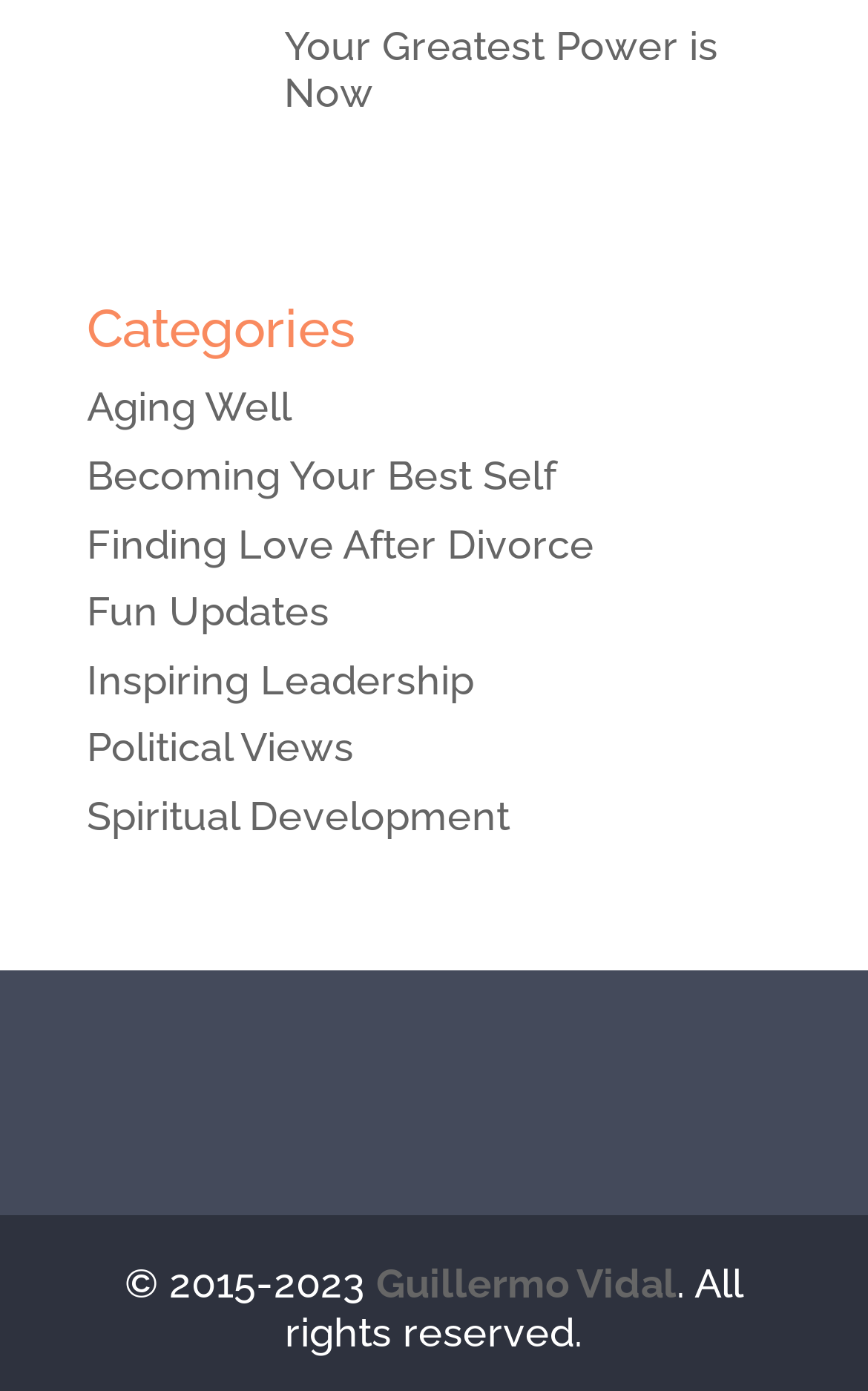What is the last category listed?
Use the image to answer the question with a single word or phrase.

Spiritual Development